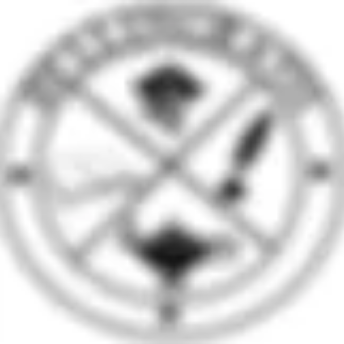Use a single word or phrase to answer the question: What is the shape of the emblem?

Circular